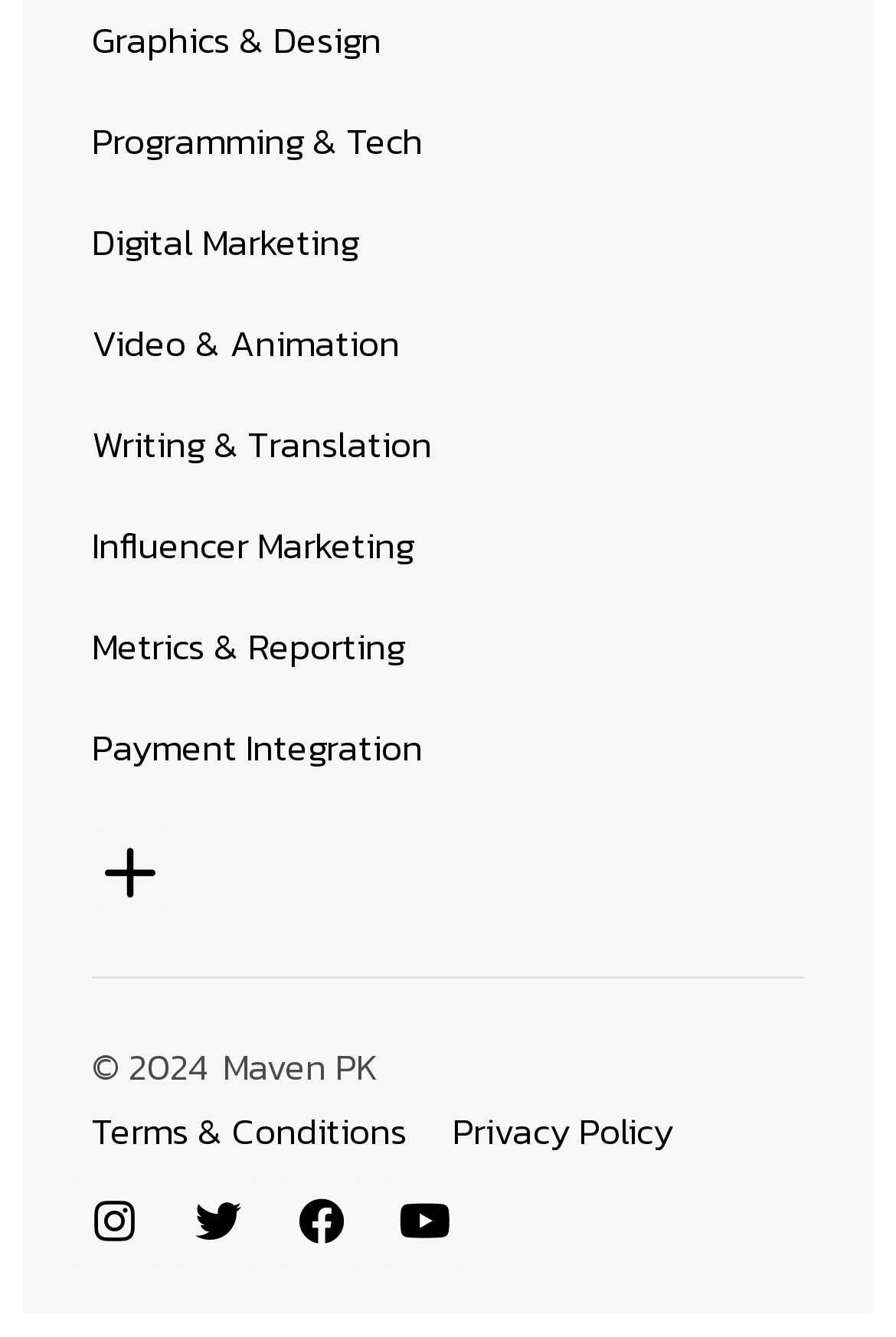How many links are there in the footer section?
Please describe in detail the information shown in the image to answer the question.

I counted the number of links in the footer section, which are Maven PK, Terms & Conditions, Privacy Policy, Instagram, and Youtube.